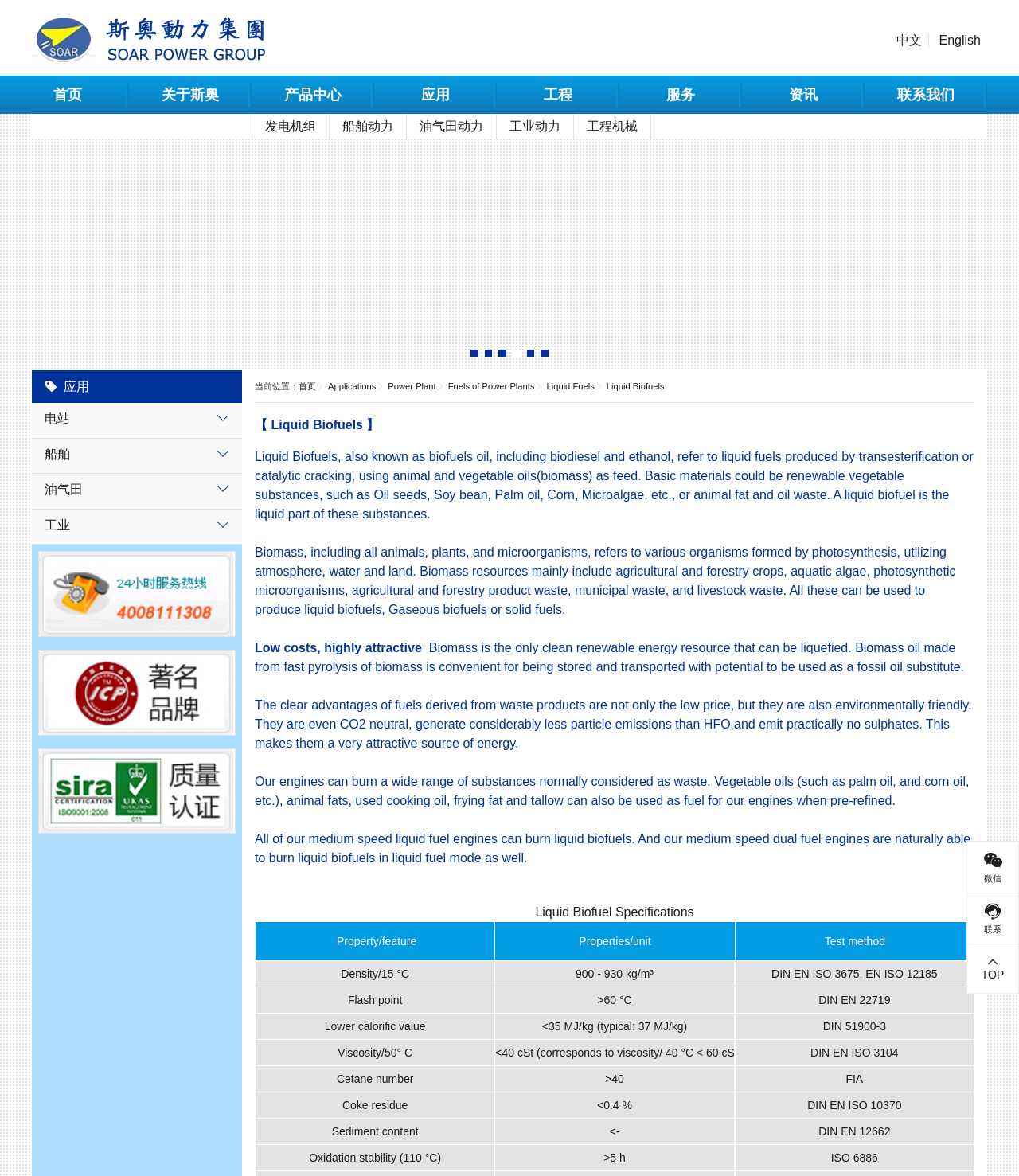Create an elaborate caption that covers all aspects of the webpage.

This webpage is about Liquid Biofuels, also known as biofuels oil, including biodiesel and ethanol. At the top, there is a logo of "斯奥动力集团(中国)有限公司" with a link to the homepage. To the right of the logo, there are links to switch between Chinese and English languages. Below the logo, there is a navigation menu with links to various sections, including "首页", "关于斯奥", "产品中心", "应用", "工程", "服务", "资讯", and "联系我们".

On the left side of the page, there is a vertical menu with links to different types of power generation, including "发电机组", "船舶动力", "油气田动力", "工业动力", and "工程机械". Below this menu, there is a section with headings "电站", "船舶", "油气田", and "工业", each with a link to a related page.

The main content of the page is divided into several sections. The first section has a heading "【 Liquid Biofuels 】" and provides a brief introduction to Liquid Biofuels, including their definition, production process, and basic materials. The second section describes biomass, including its definition, resources, and advantages. The third section highlights the benefits of using biomass as a fuel source, including low costs and environmental friendliness.

The following sections provide more detailed information about Liquid Biofuels, including their specifications, properties, and test methods. There is also a table listing the specifications of Liquid Biofuels, including density, flash point, and lower calorific value.

Throughout the page, there are several images, including a website advertisement at the top and images of a phone, a brand logo, and a quality certification logo at the bottom. There are also several buttons to navigate through slides, but their content is not specified.